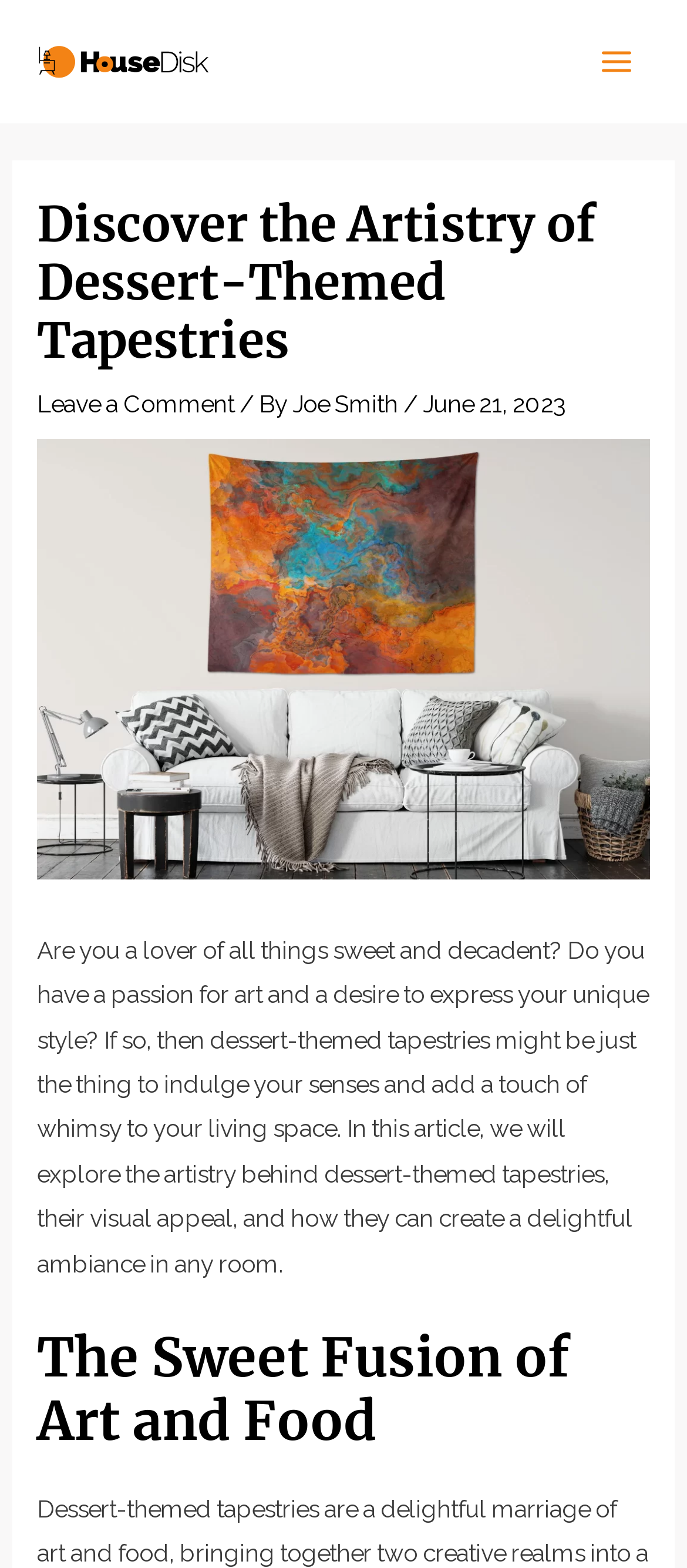Using the description: "Main Menu", determine the UI element's bounding box coordinates. Ensure the coordinates are in the format of four float numbers between 0 and 1, i.e., [left, top, right, bottom].

[0.845, 0.017, 0.949, 0.062]